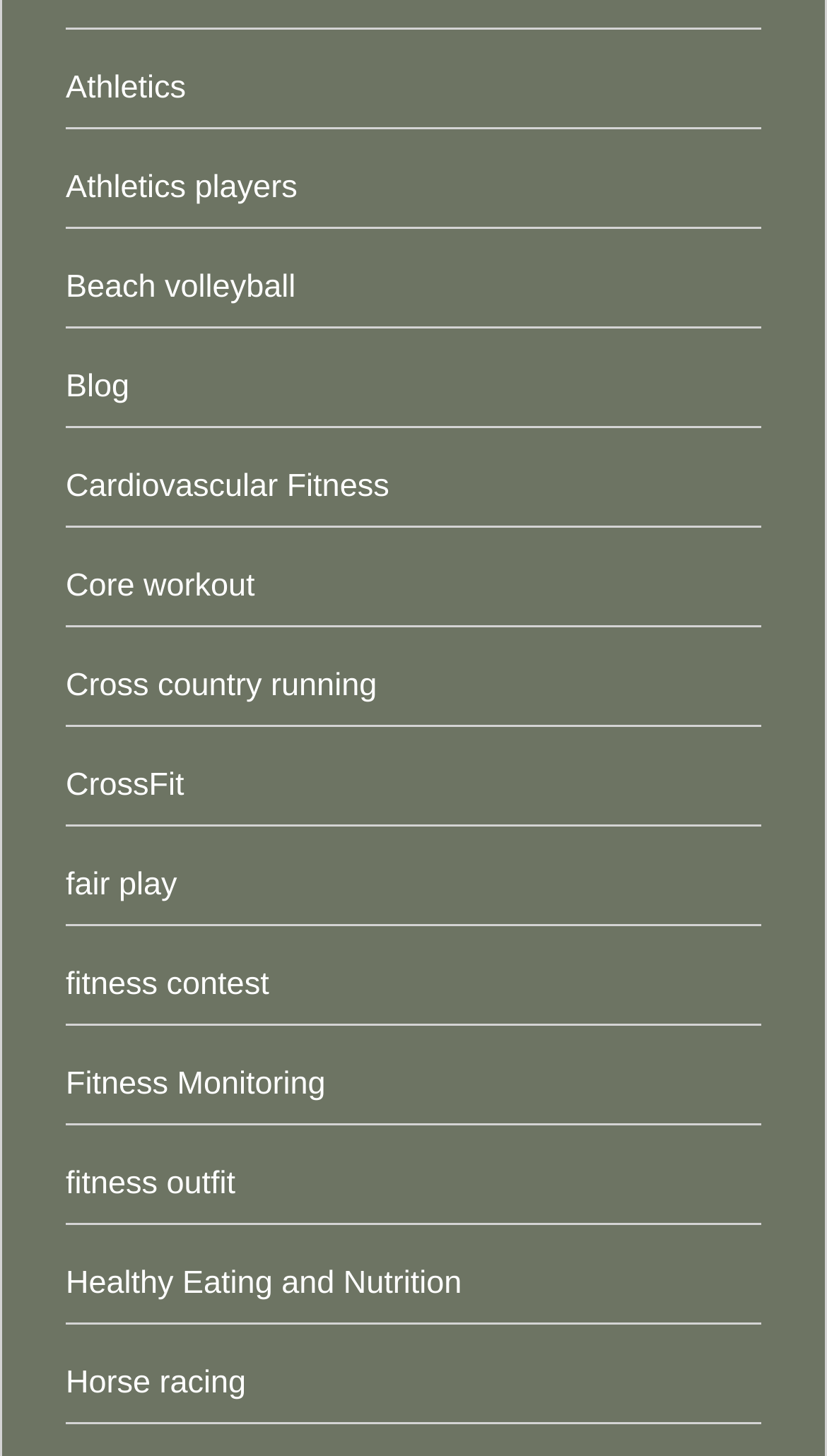How many links are on the webpage?
Answer the question with a single word or phrase, referring to the image.

21